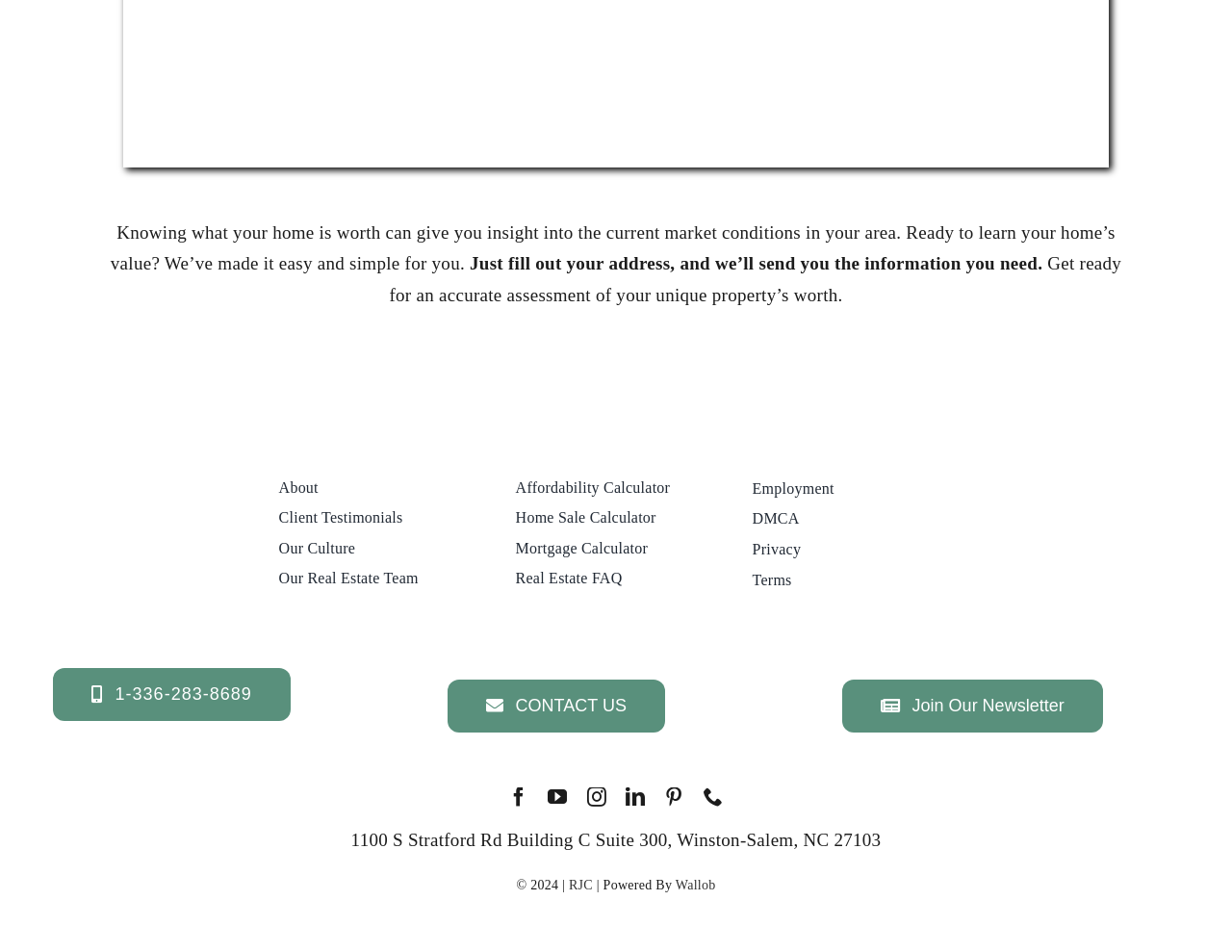How many footer menus are there?
Refer to the screenshot and answer in one word or phrase.

3